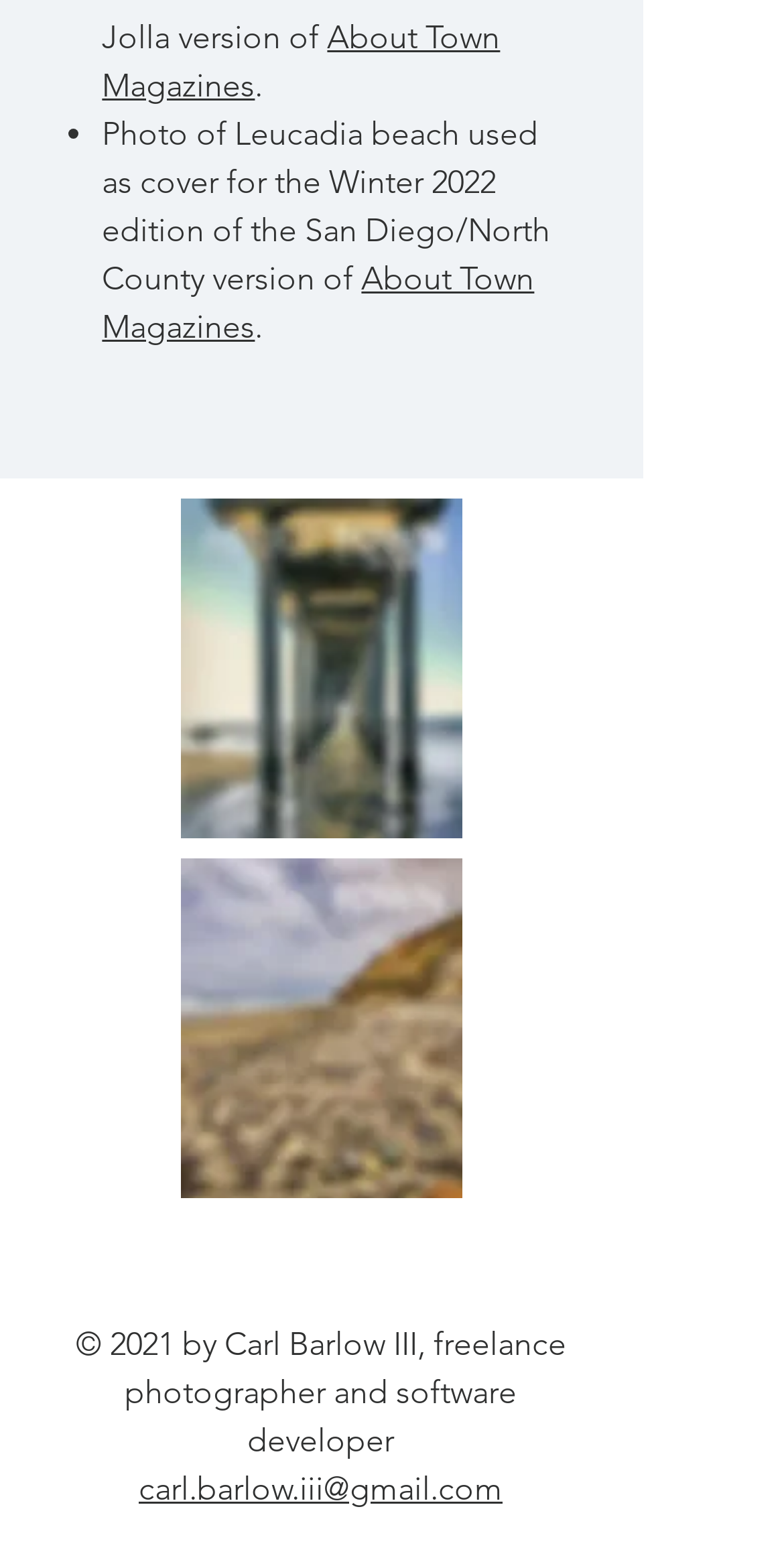What is the email address of Carl Barlow III?
Look at the image and respond with a single word or a short phrase.

carl.barlow.iii@gmail.com